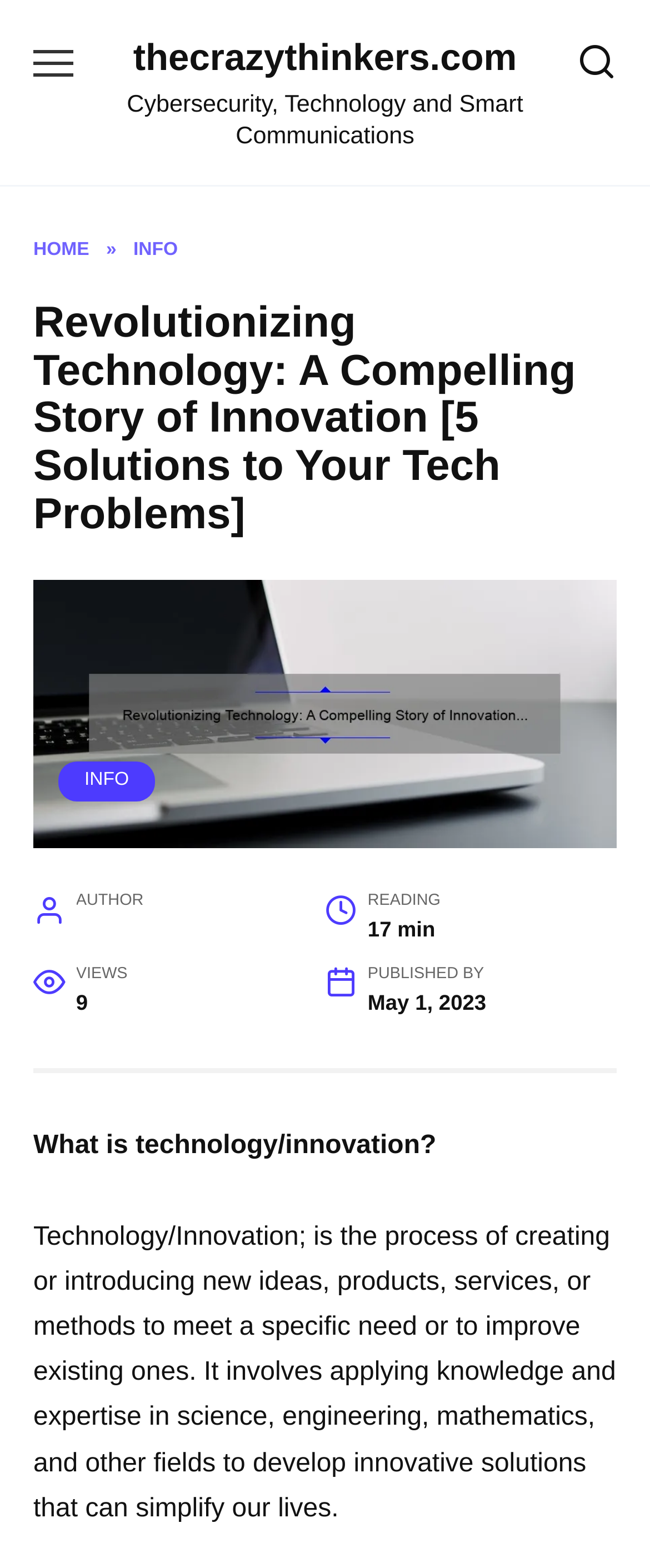Generate a comprehensive description of the contents of the webpage.

This webpage is about technology and innovation, with a focus on revolutionizing technology. At the top, there is a link to the website "thecrazythinkers.com" and a static text "Cybersecurity, Technology and Smart Communications". Below this, there are three navigation links: "HOME", "»", and "INFO". 

The main heading of the webpage is "Revolutionizing Technology: A Compelling Story of Innovation [5 Solutions to Your Tech Problems]", which is accompanied by an image with the same title. 

On the right side of the image, there are several pieces of information, including a link to "INFO", the author's name, reading time ("17 min"), views, and publication information ("PUBLISHED BY" and the date "May 1, 2023"). 

Below the image, there is a section that explains what technology and innovation are. The text describes technology and innovation as the process of creating or introducing new ideas, products, services, or methods to meet a specific need or to improve existing ones, involving the application of knowledge and expertise in various fields to develop innovative solutions.